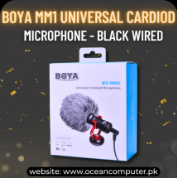Please analyze the image and provide a thorough answer to the question:
What is the website URL mentioned on the box?

The caption states that the website URL 'www.oceancomputer.pk' is mentioned below the product image on the box, providing potential buyers with a link to more information and purchasing options.